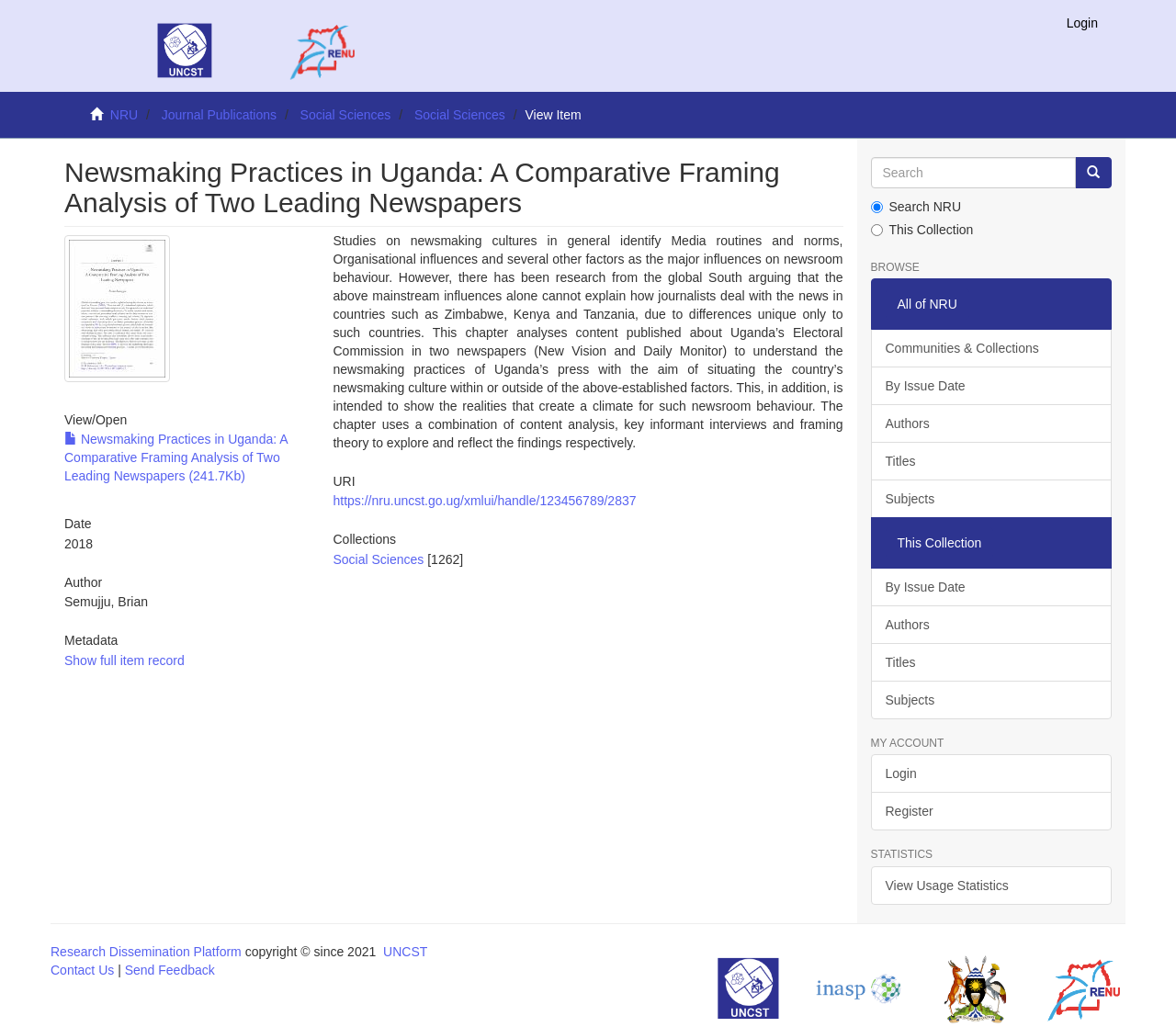Please give a short response to the question using one word or a phrase:
What is the URI of the article?

https://nru.uncst.go.ug/xmlui/handle/123456789/2837